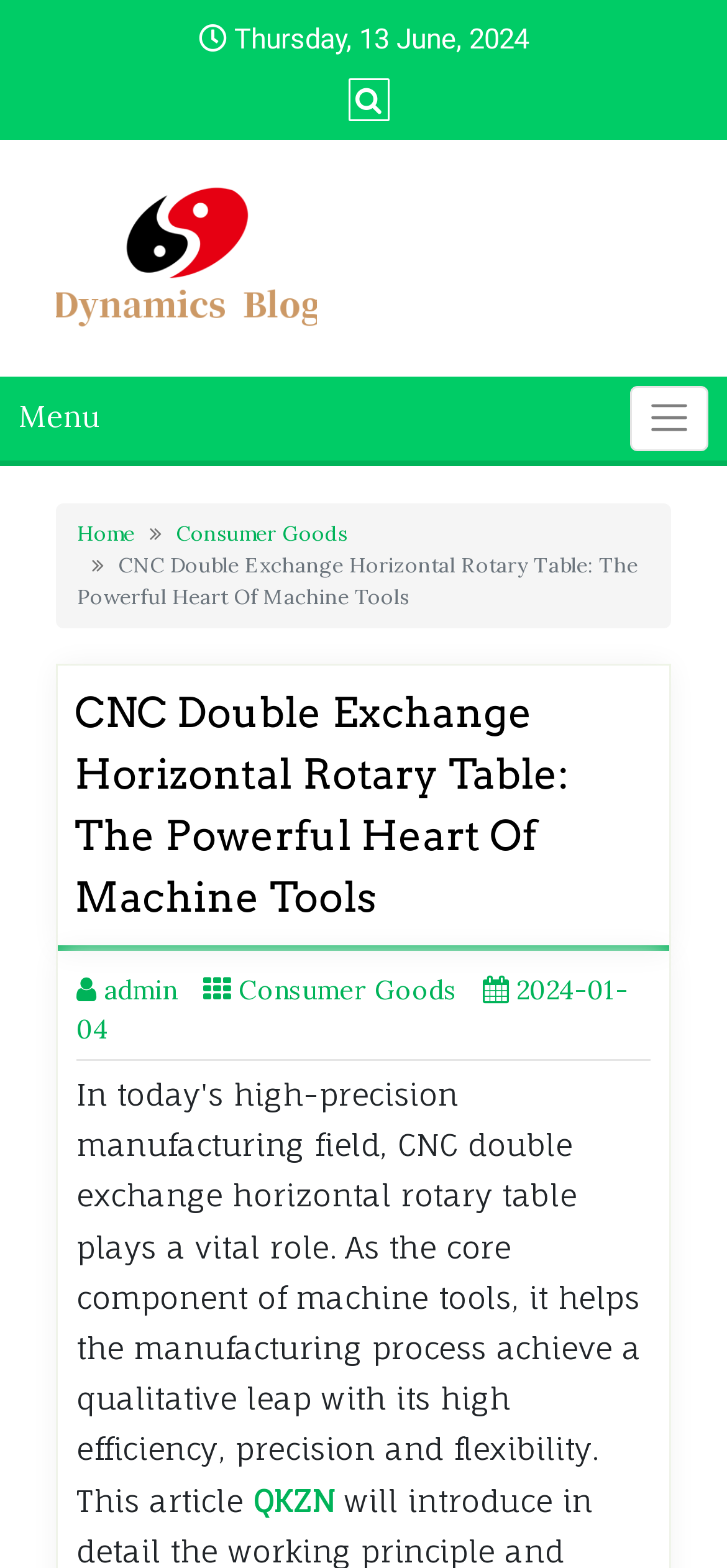Please locate the UI element described by "Accommodation" and provide its bounding box coordinates.

None